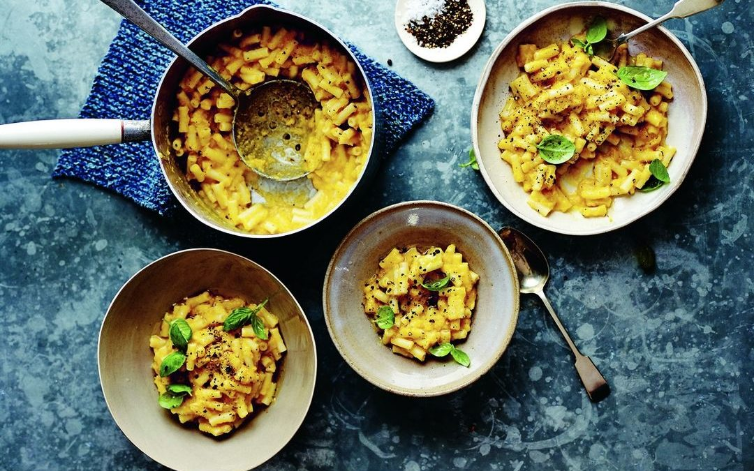Please give a concise answer to this question using a single word or phrase: 
What is the purpose of the small dish in the image?

To add black pepper